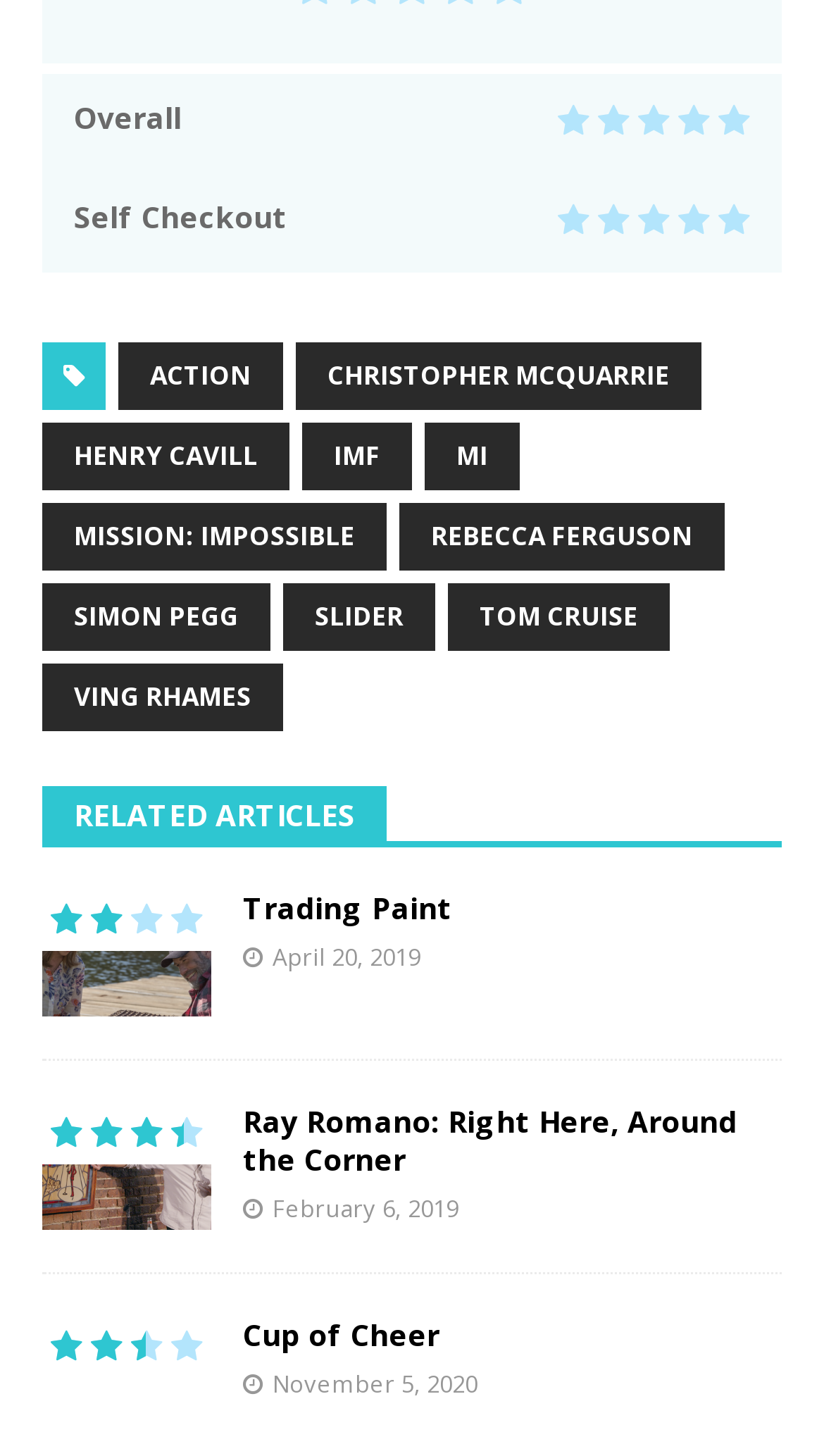Can you show the bounding box coordinates of the region to click on to complete the task described in the instruction: "View the details of Ray Romano: Right Here, Around the Corner"?

[0.295, 0.756, 0.895, 0.81]